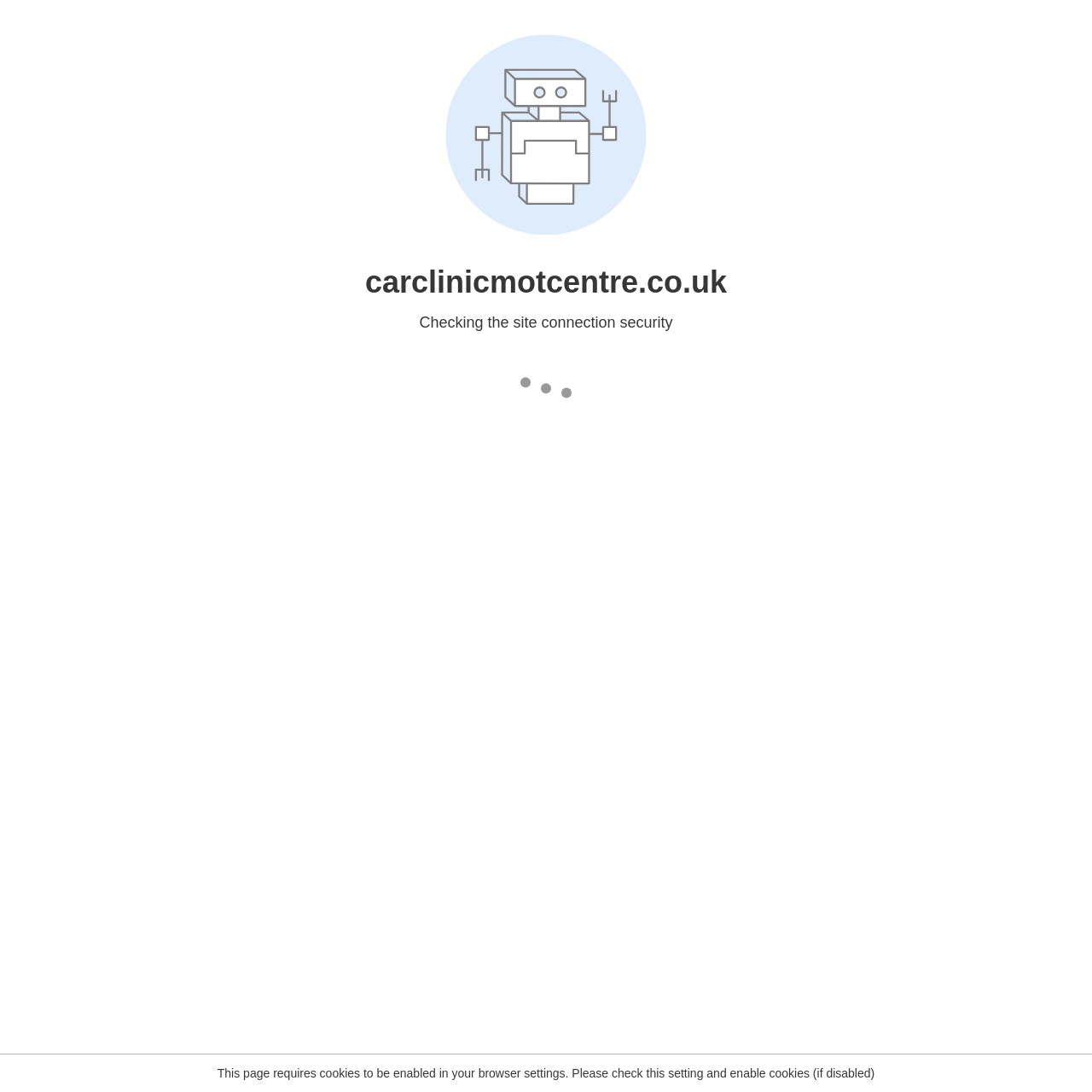Respond with a single word or phrase for the following question: 
What is the last MOT test type listed on the webpage?

CLASS 7 MOT COMMERCIAL VEHICLE AND MOTORHOME MOT